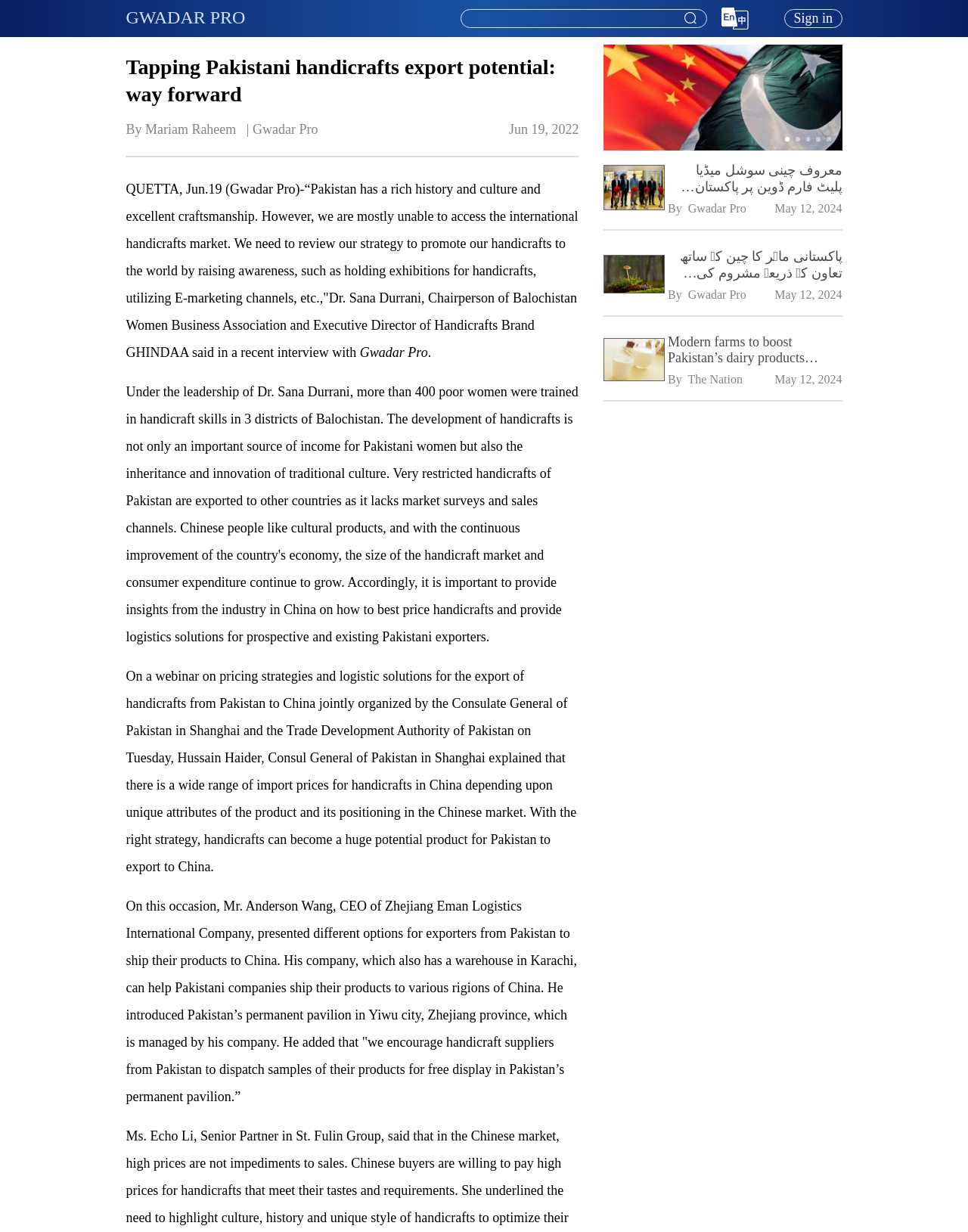What is the name of the website?
Can you offer a detailed and complete answer to this question?

The name of the website can be found in the top-left corner of the webpage, where it says 'GWADAR PRO' in a heading element.